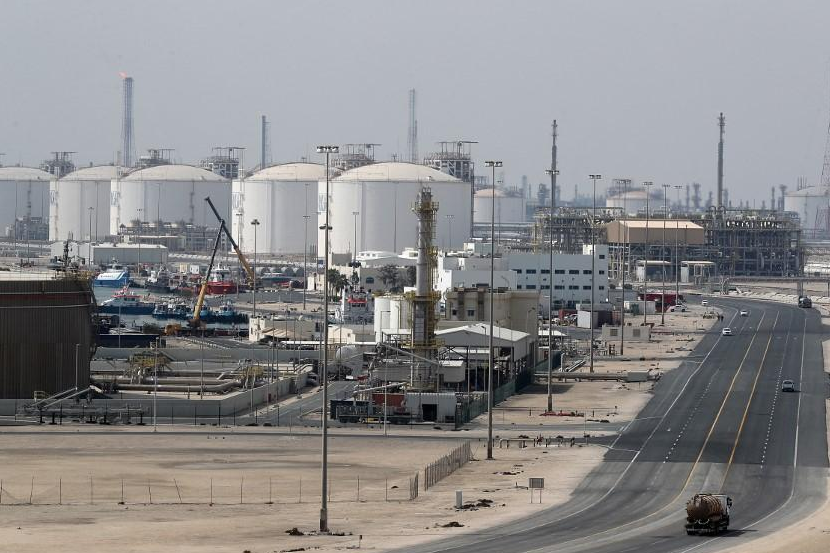Generate a detailed explanation of the scene depicted in the image.

The image depicts a large-scale natural gas facility, characterized by several prominent storage tanks and industrial structures. In the foreground, a wide road leads into the complex, showcasing a well-organized layout typical of energy facilities. The background features multiple cylindrical storage tanks, likely used for the storage of liquefied natural gas (LNG), which are essential for energy supply stability, especially in light of the recent discussions among the US, Gulf states, and European nations regarding energy security. The facility represents a crucial segment of the global energy market, particularly as Europe faces heightened concerns about potential gas supply disruptions amid geopolitical tensions. The scene captures the intersection of energy production, infrastructure, and the growing demand for alternative energy supplies during a critical period.